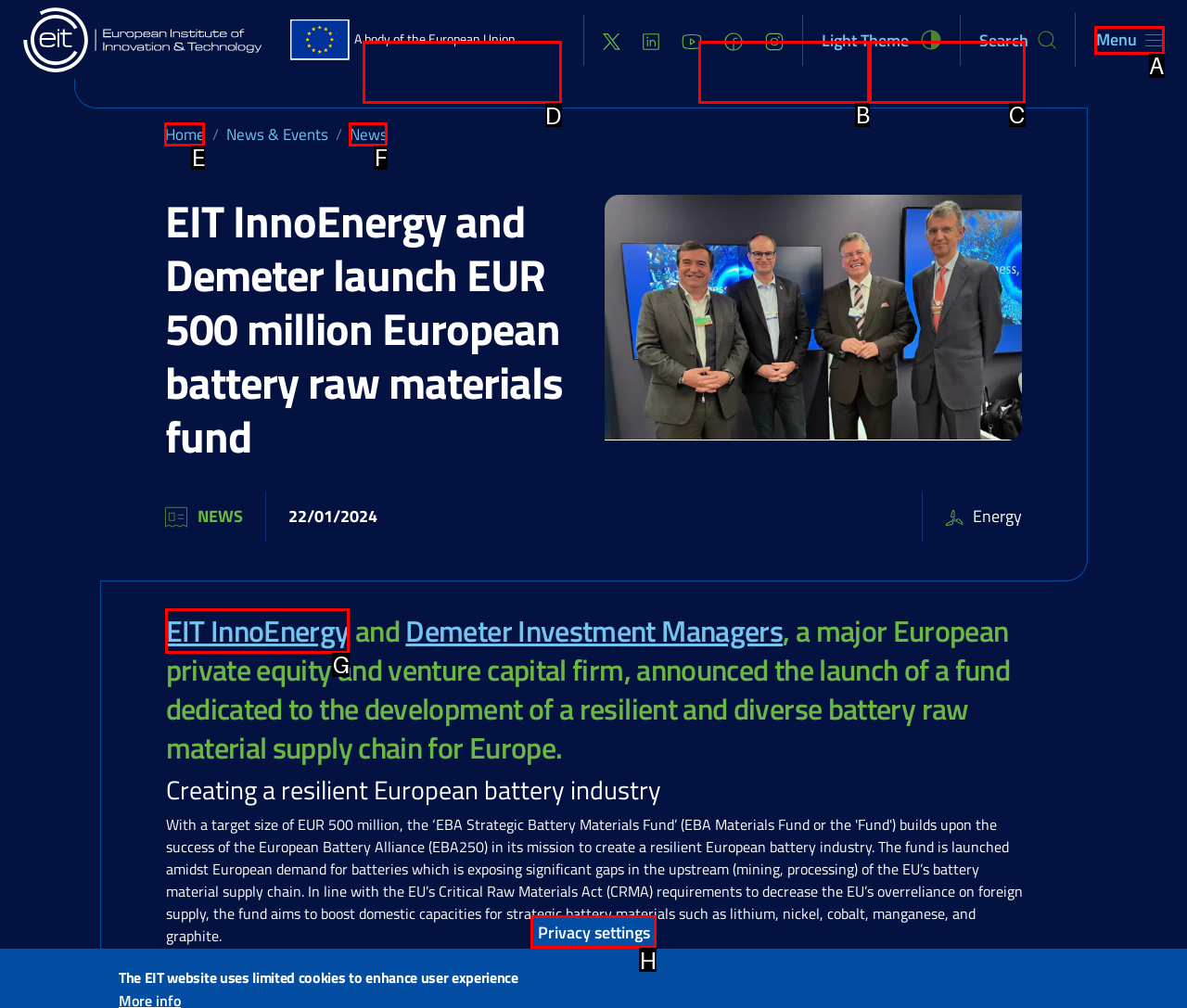Determine which HTML element to click on in order to complete the action: View the Global challenges page.
Reply with the letter of the selected option.

D